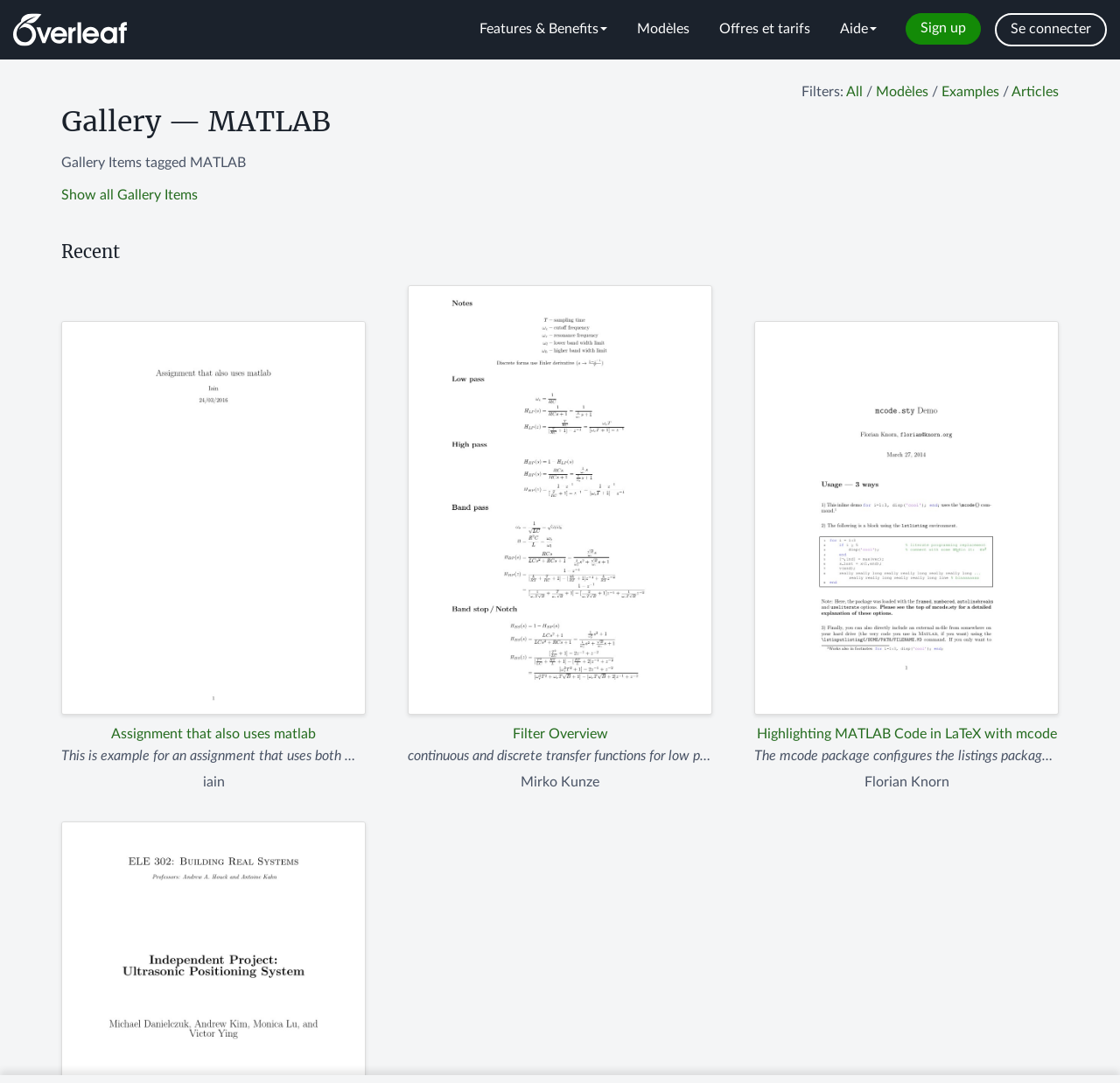What is the category of the 'Filter Overview' gallery item?
Analyze the image and deliver a detailed answer to the question.

The 'Filter Overview' gallery item is located in the 'Examples' section of the gallery, which suggests that it is an example of a filter overview.